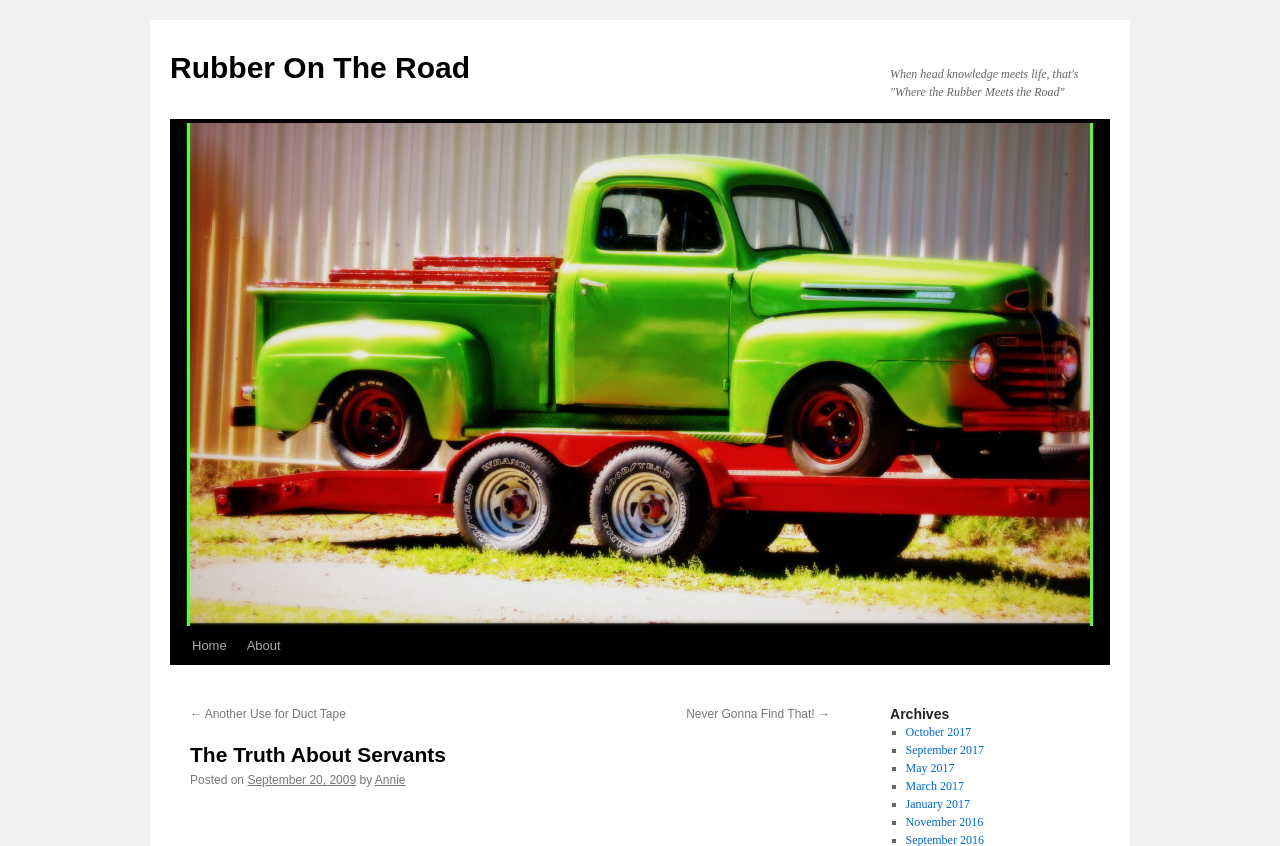Please answer the following question using a single word or phrase: 
How many archive links are available?

8